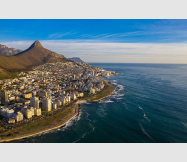Please provide a one-word or short phrase answer to the question:
What is the relationship between the city and Table Mountain?

Nestled between